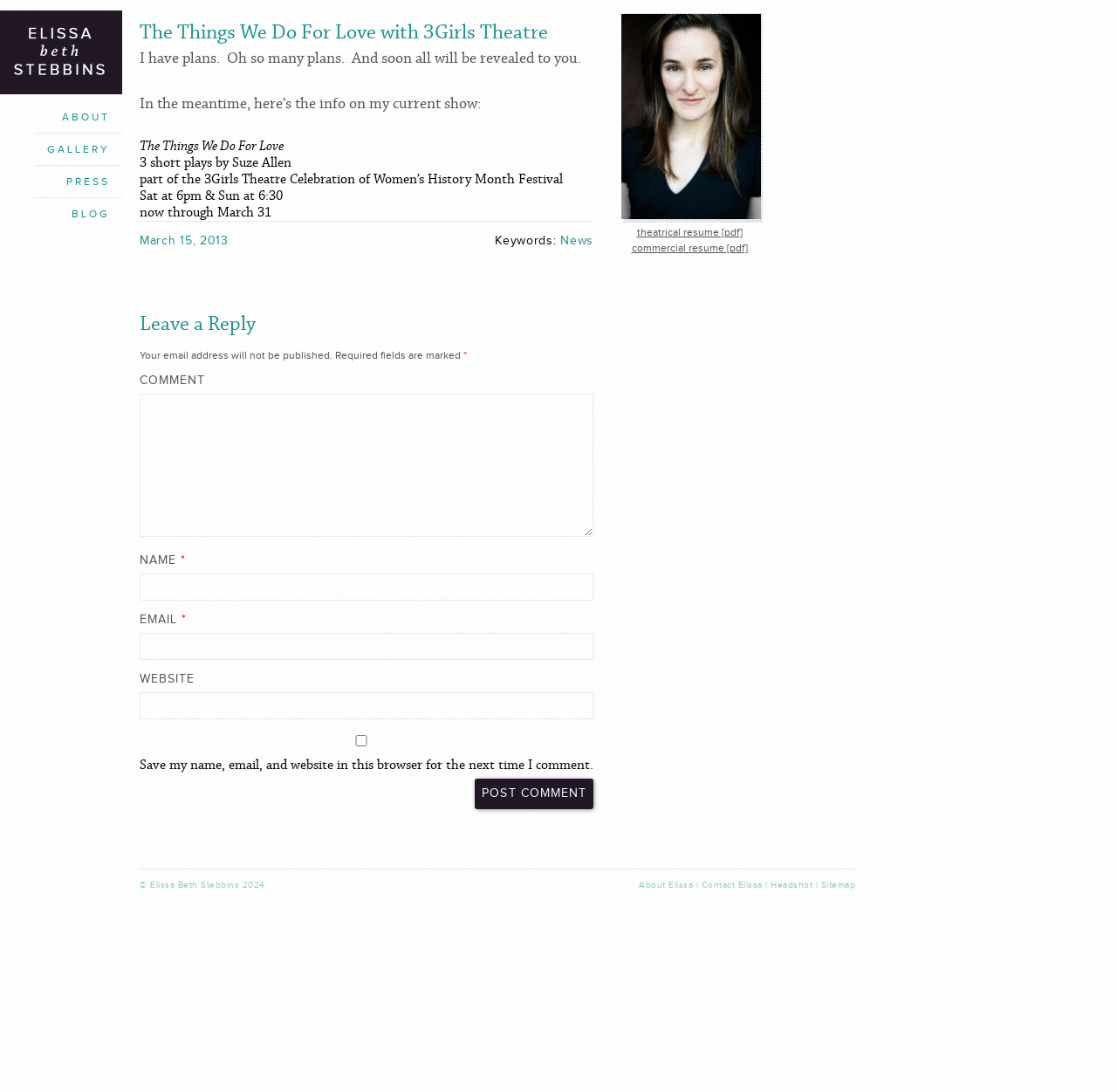What is the purpose of the textbox labeled 'COMMENT'?
Refer to the screenshot and answer in one word or phrase.

To leave a comment